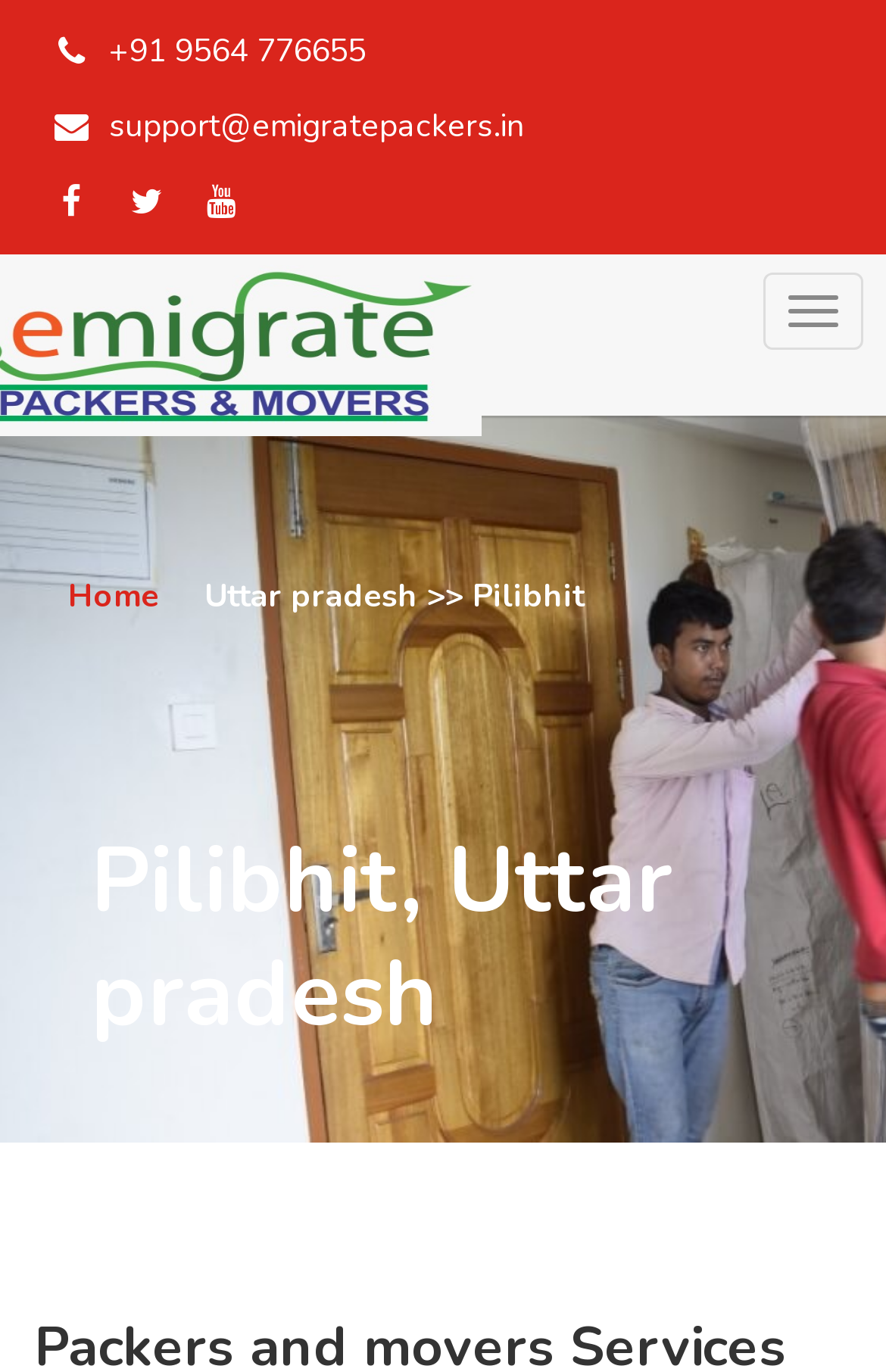Determine the main heading text of the webpage.

Pilibhit, Uttar pradesh